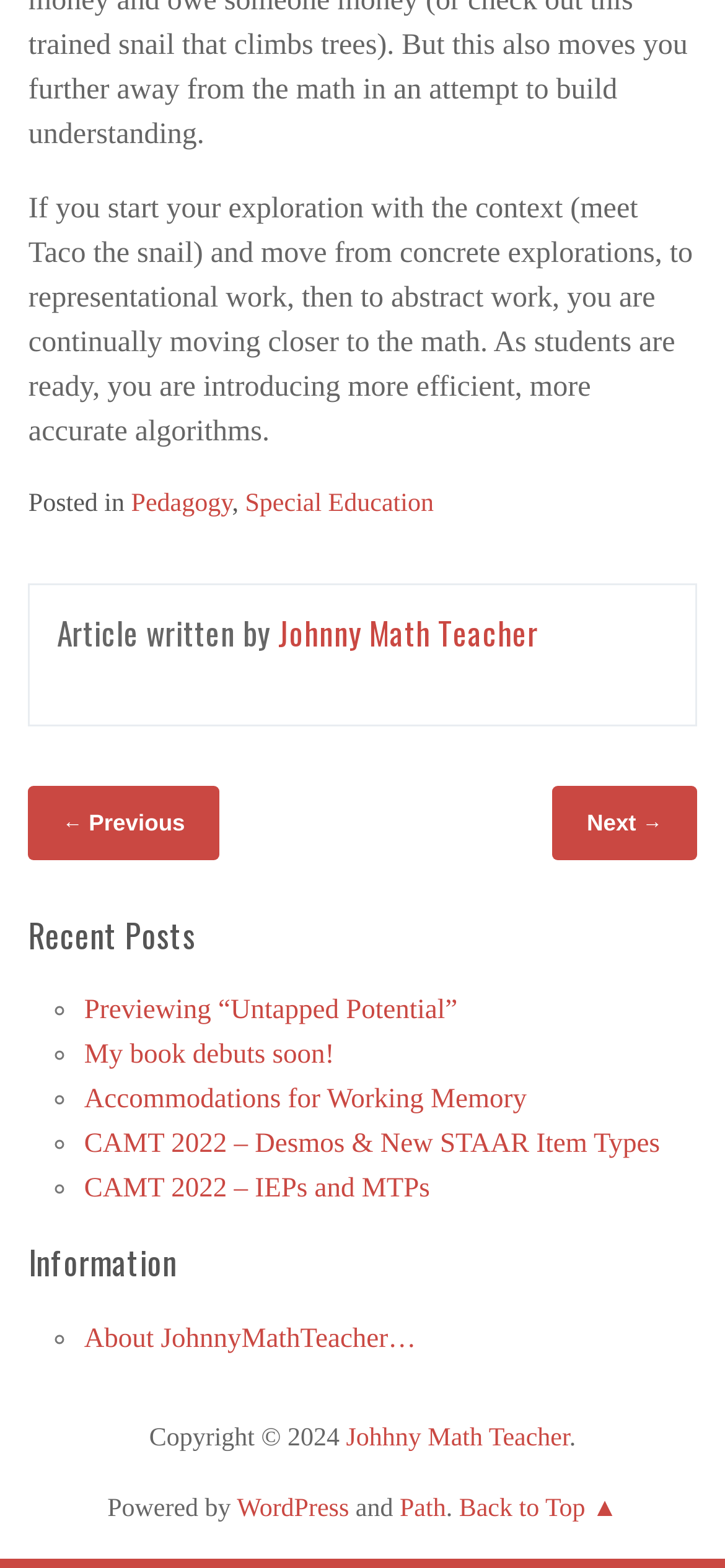What is the title of the first recent post?
Based on the screenshot, provide your answer in one word or phrase.

Previewing “Untapped Potential”